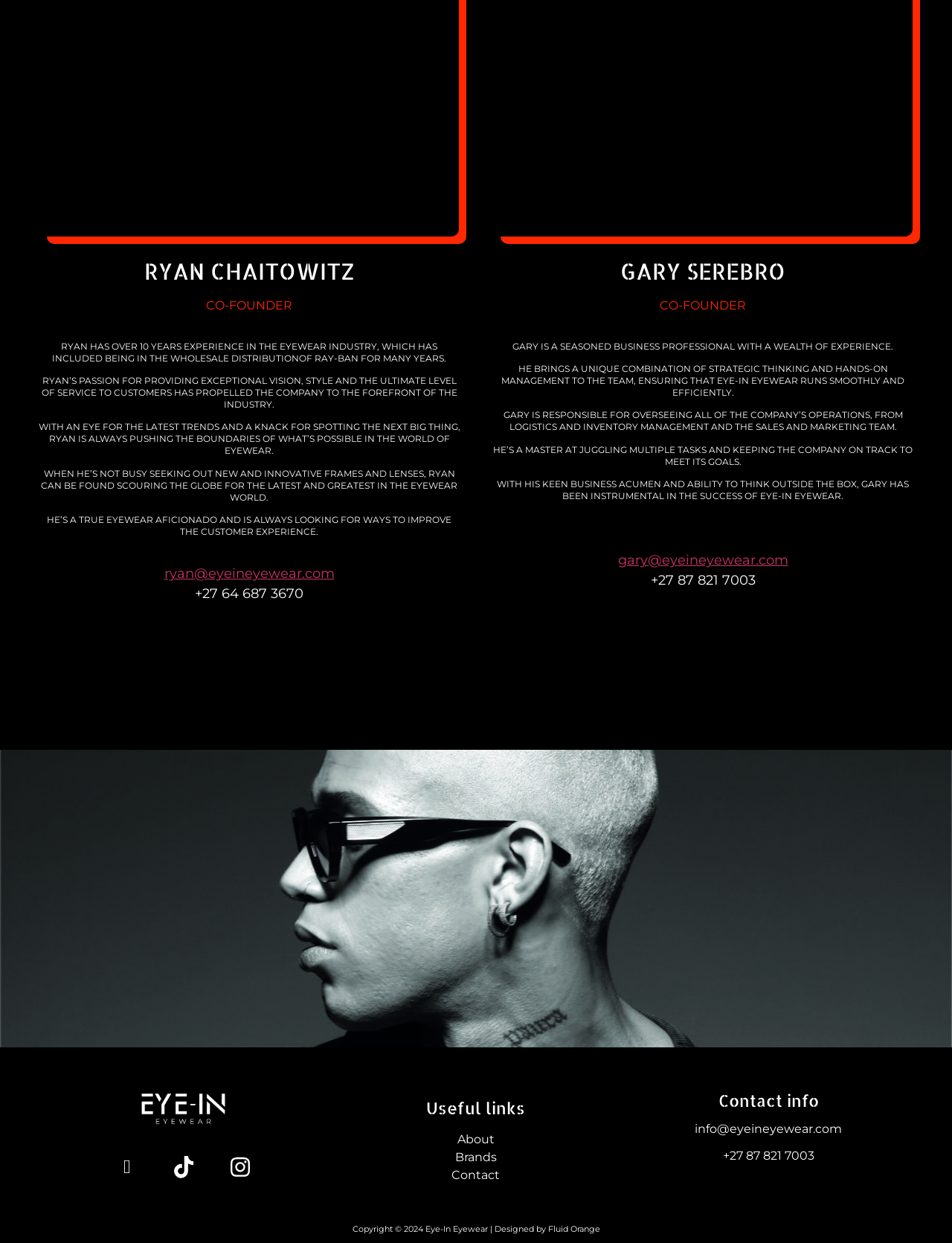Who is the co-founder of Eye-In Eyewear?
Please elaborate on the answer to the question with detailed information.

Based on the webpage, I found the heading 'RYAN CHAITOWITZ' followed by the text 'CO-FOUNDER', which indicates that Ryan Chaitowitz is one of the co-founders of Eye-In Eyewear.